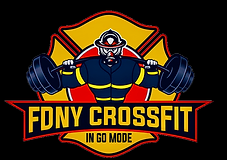Describe all significant details and elements found in the image.

The image features a dynamic logo for "FDNY CrossFit," representing the New York City Fire Department's official CrossFit team. Central to the design is a muscular firefighter, highlighted in a bold, athletic pose, lifting a barbell, symbolizing strength and fitness. The firefighter is depicted in traditional firefighting gear, complete with a helmet and protective uniform, emphasizing the team's connection to the Fire Department. 

Surrounding the central figure is an energetic background, enhancing the logo’s vibrant appeal. The overall color scheme incorporates bright reds and yellows, alongside a dark core, reflecting both energy and authority. Beneath the image of the firefighter, the text "FDNY CROSSFIT" is boldly displayed, with the phrase "IN GO MODE" beneath it, conveying a message of readiness and commitment to fitness. This logo exemplifies the spirit of camaraderie and resilience within the FDNY community, promoting health and wellness through high-intensity functional training.